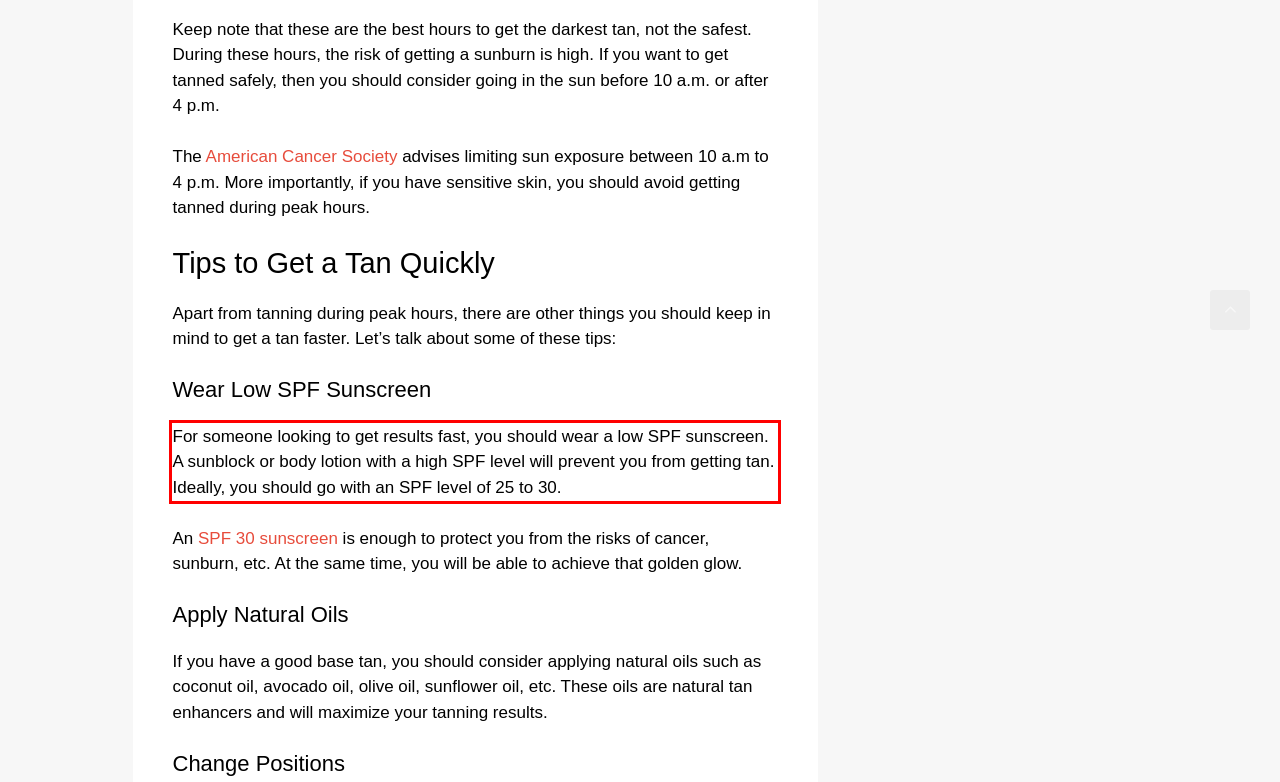You have a screenshot of a webpage with a red bounding box. Use OCR to generate the text contained within this red rectangle.

For someone looking to get results fast, you should wear a low SPF sunscreen. A sunblock or body lotion with a high SPF level will prevent you from getting tan. Ideally, you should go with an SPF level of 25 to 30.